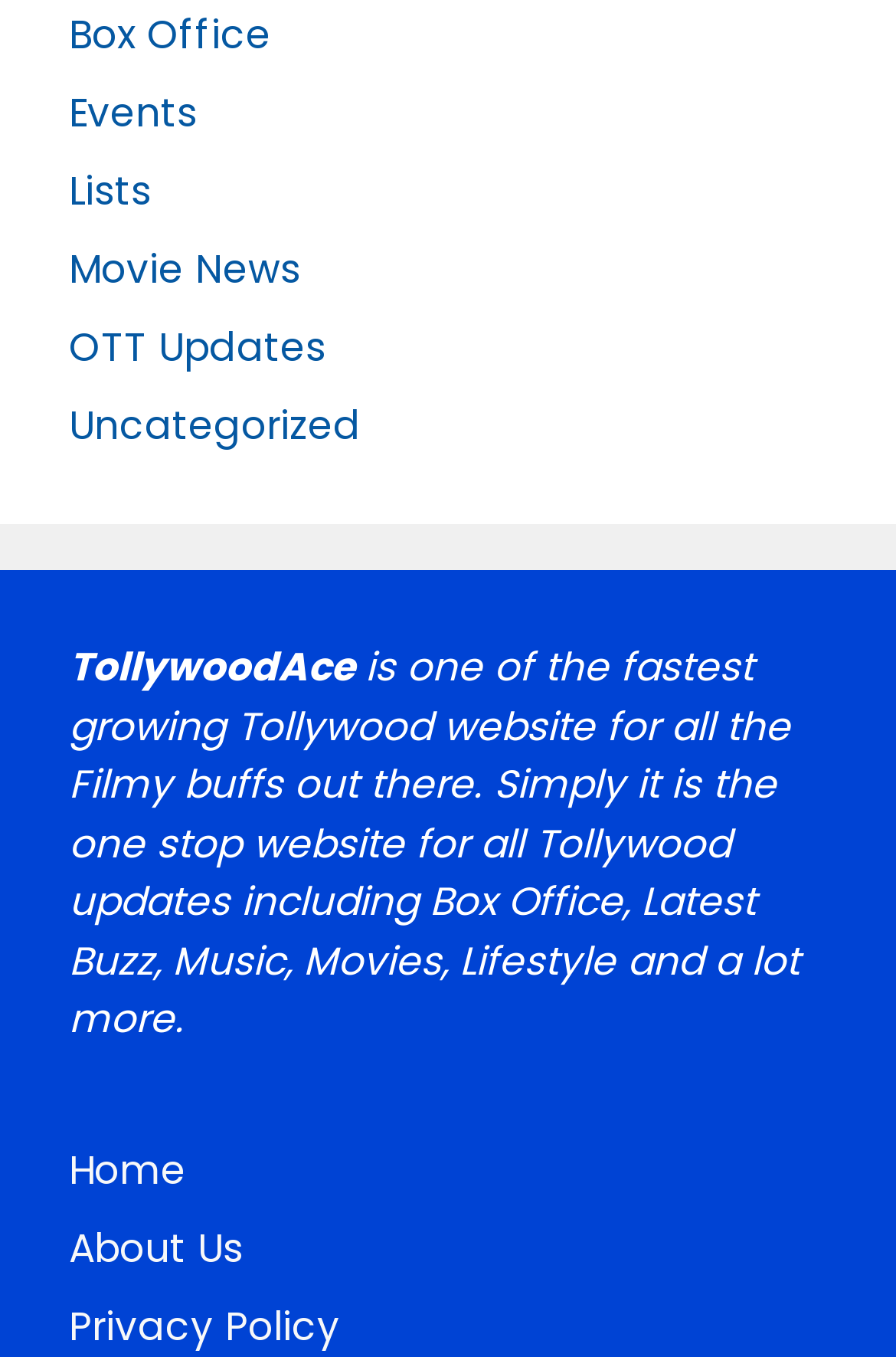Please specify the bounding box coordinates of the region to click in order to perform the following instruction: "learn about Privacy Policy".

[0.077, 0.956, 0.379, 0.997]